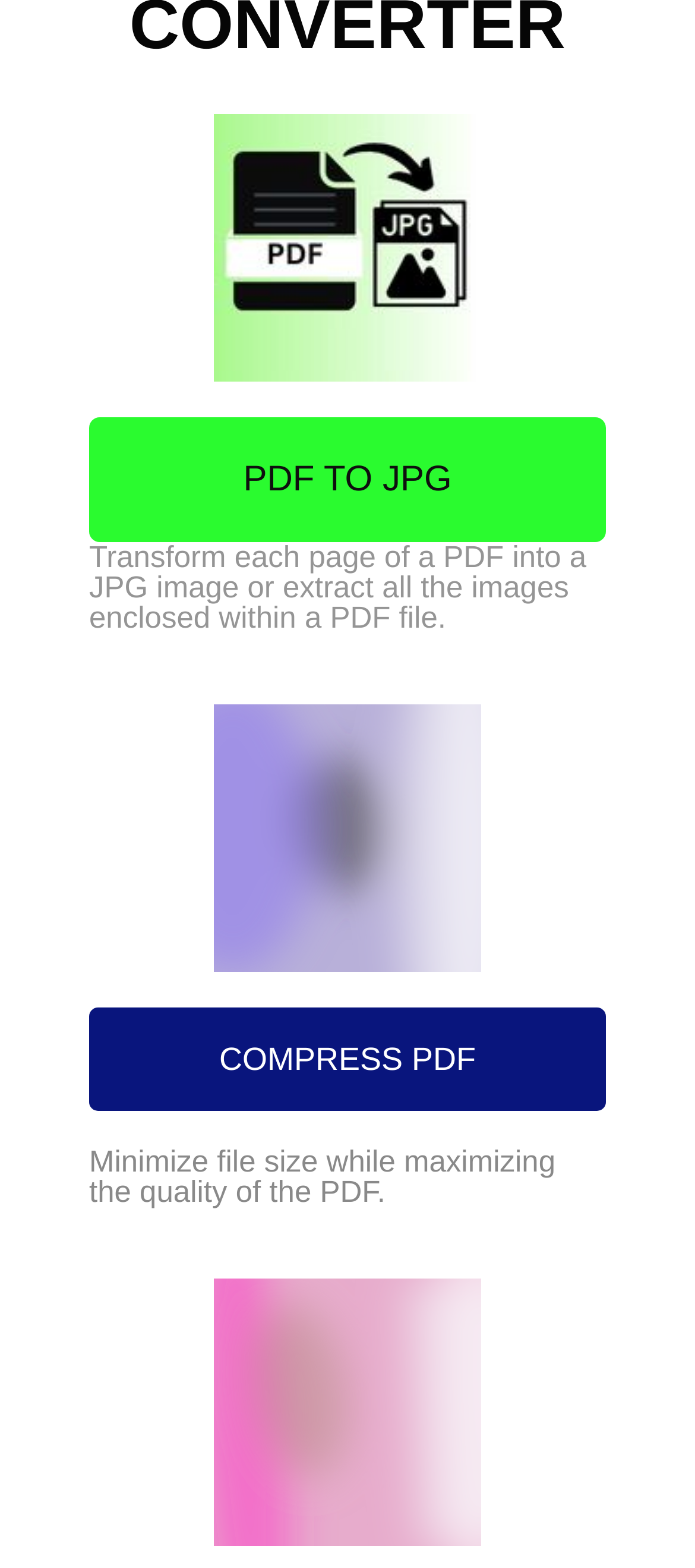Identify the bounding box coordinates of the HTML element based on this description: "alt="compress pdf"".

[0.308, 0.449, 0.692, 0.619]